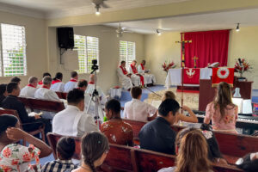Please give a succinct answer using a single word or phrase:
What type of event is likely taking place in the chapel?

Church service